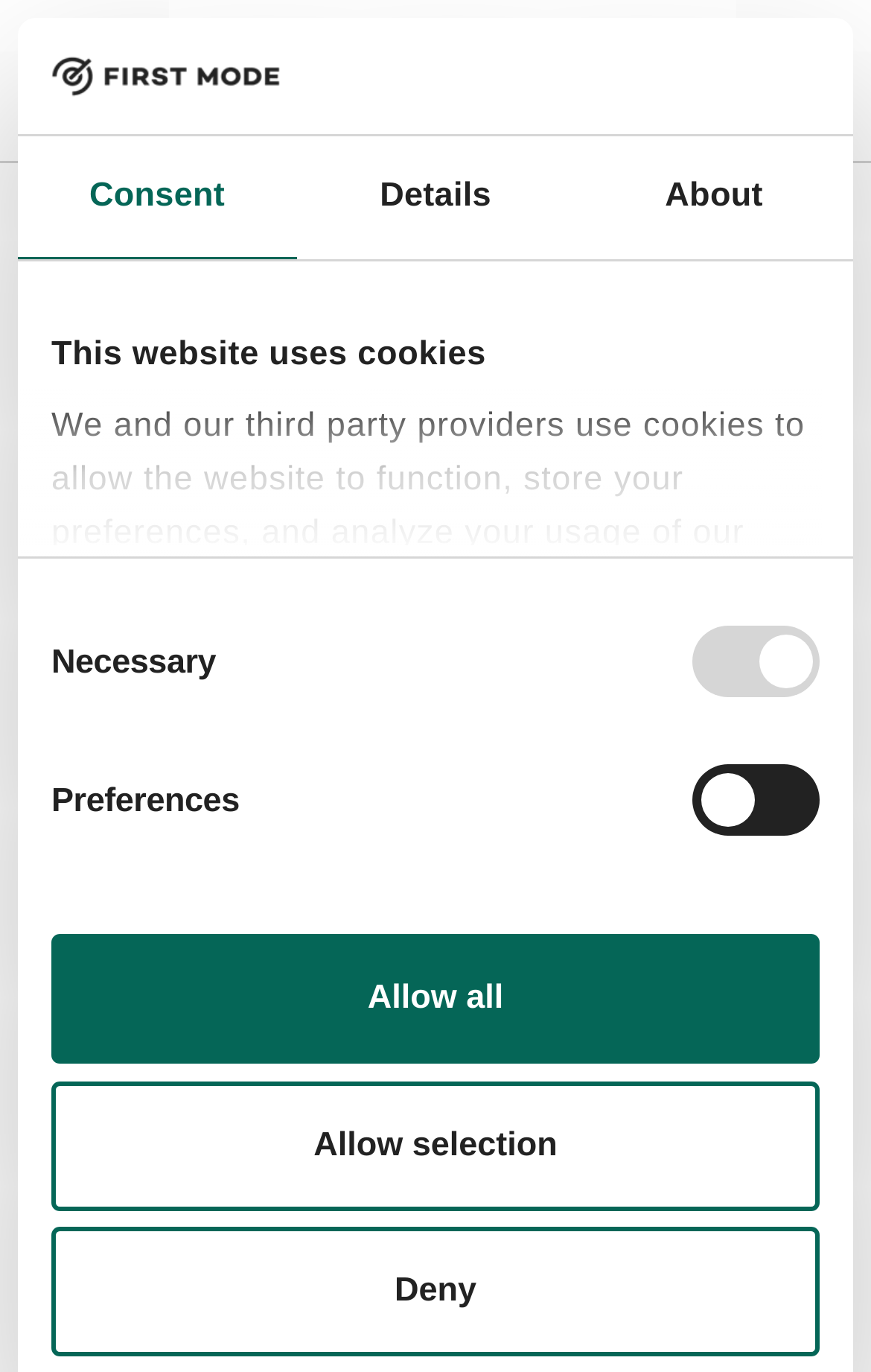Carefully examine the image and provide an in-depth answer to the question: How many checkboxes are there in the 'Consent Selection' group?

I examined the 'Consent Selection' group and found four checkboxes, which are 'Necessary', 'Preferences', 'Statistics', and 'Marketing', so there are 4 checkboxes in total.